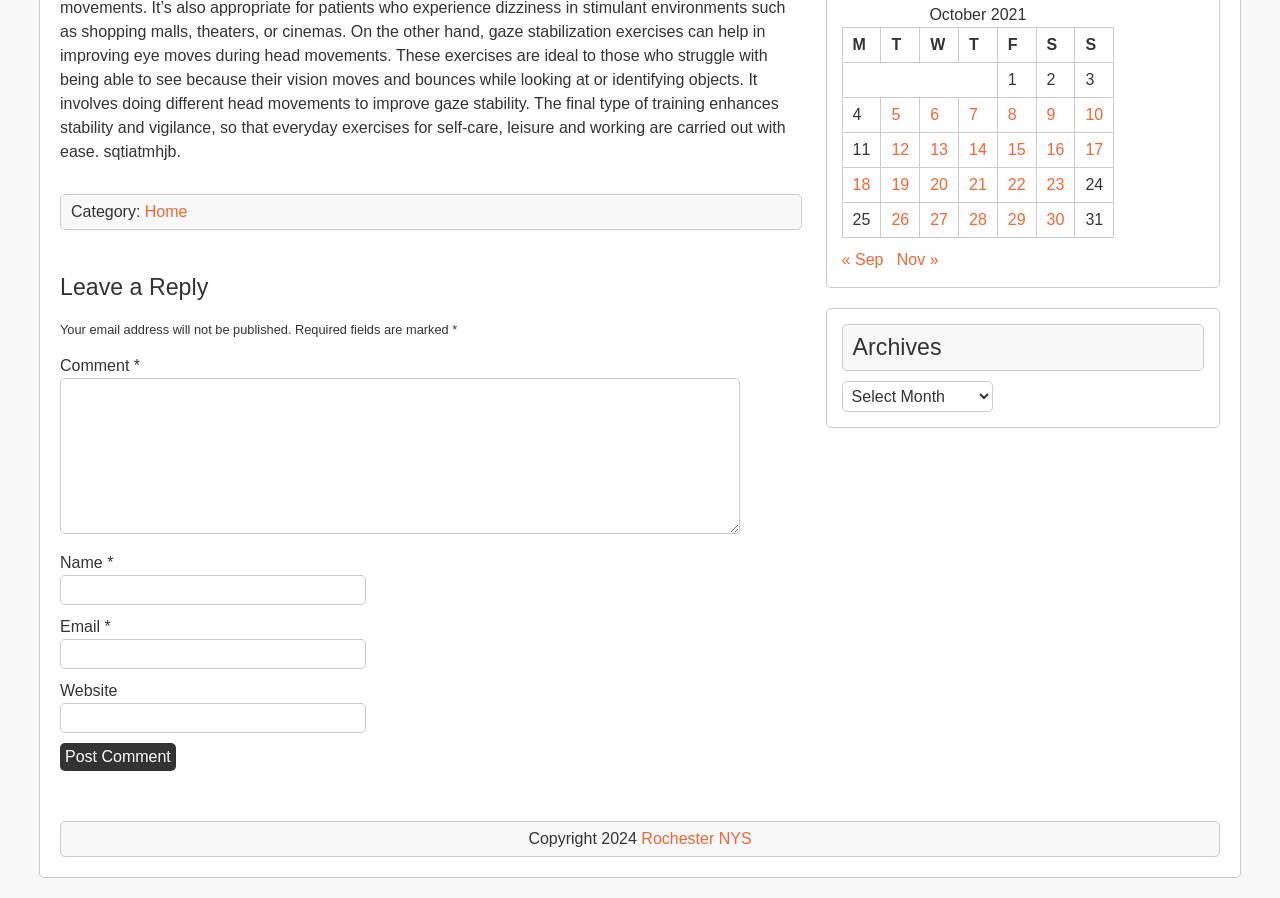Please determine the bounding box of the UI element that matches this description: parent_node: Email * aria-describedby="email-notes" name="email". The coordinates should be given as (top-left x, top-left y, bottom-right x, bottom-right y), with all values between 0 and 1.

[0.047, 0.711, 0.286, 0.745]